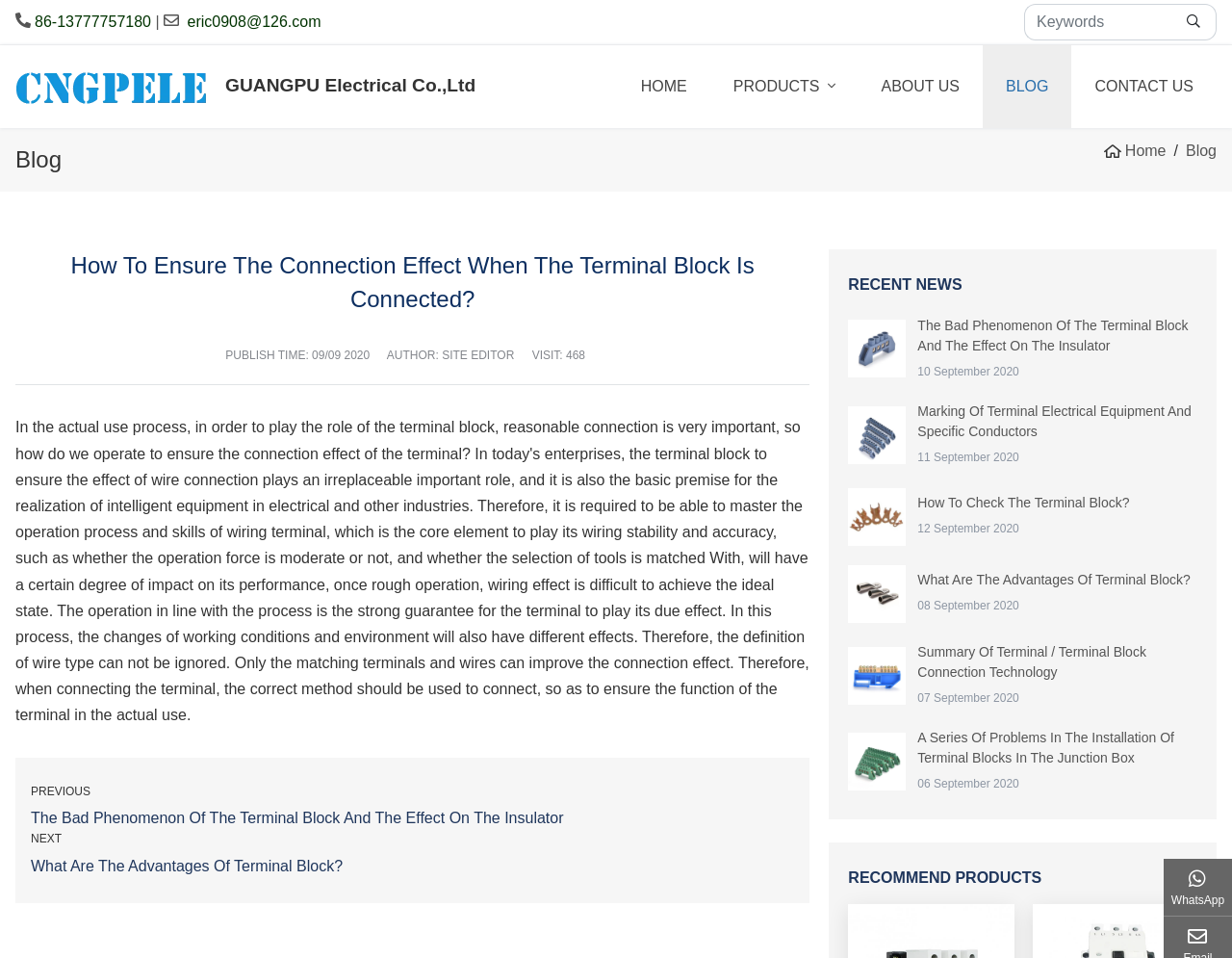Highlight the bounding box coordinates of the element that should be clicked to carry out the following instruction: "Enter the username in the 'Lietotāja vārds' field". The coordinates must be given as four float numbers ranging from 0 to 1, i.e., [left, top, right, bottom].

None